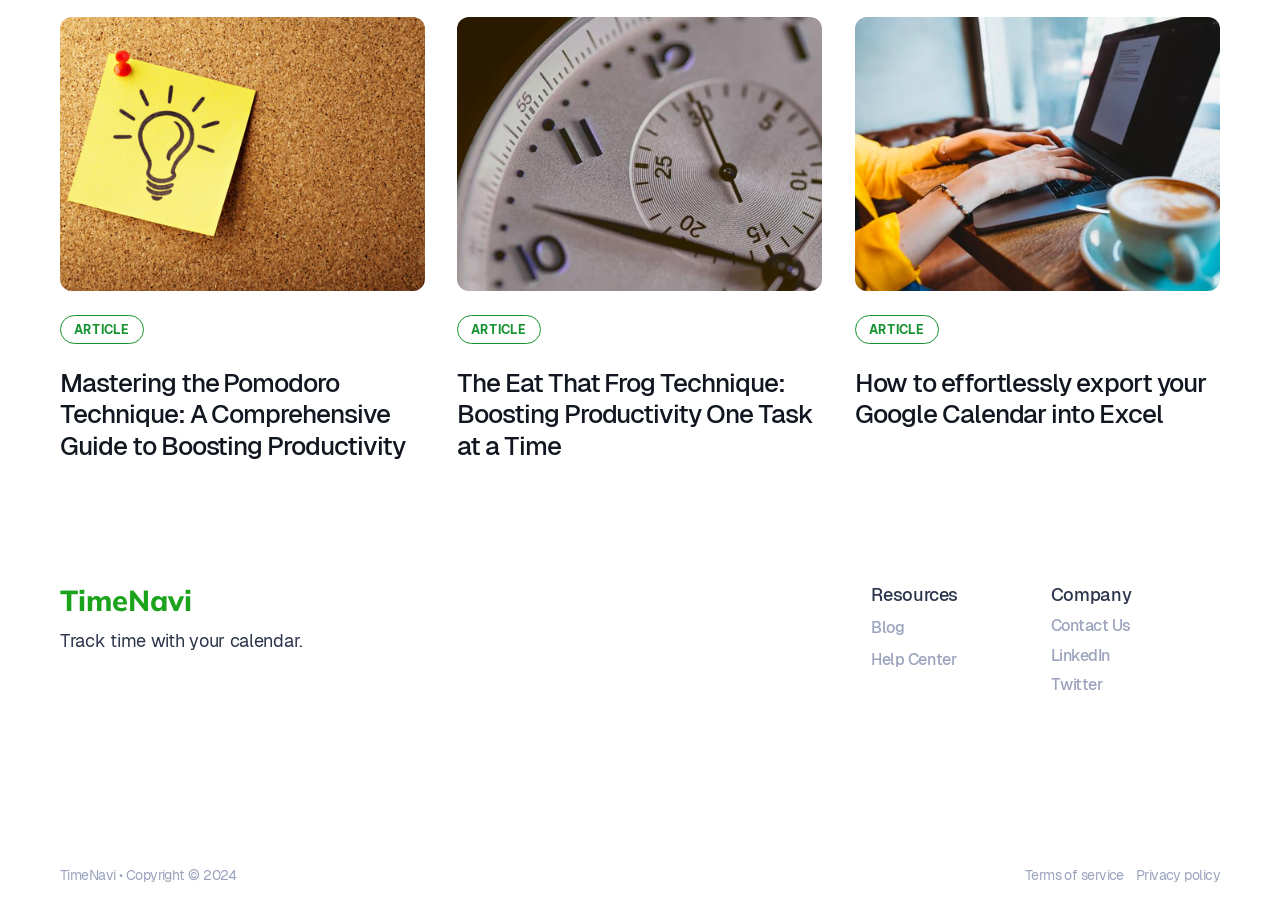Please find the bounding box coordinates of the element that must be clicked to perform the given instruction: "Export Google Calendar into Excel". The coordinates should be four float numbers from 0 to 1, i.e., [left, top, right, bottom].

[0.668, 0.019, 0.953, 0.471]